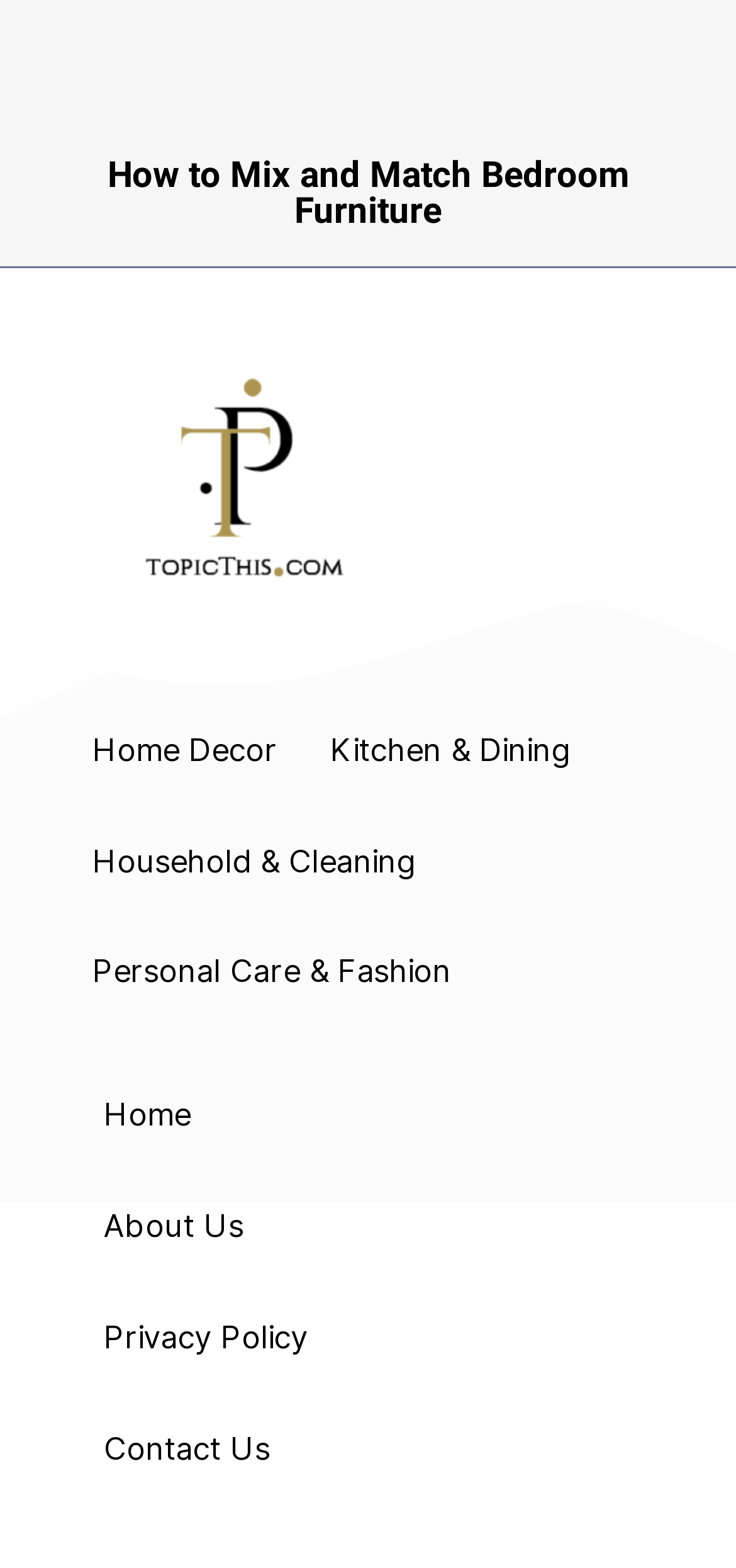Using the webpage screenshot, find the UI element described by Kitchen & Dining. Provide the bounding box coordinates in the format (top-left x, top-left y, bottom-right x, bottom-right y), ensuring all values are floating point numbers between 0 and 1.

[0.413, 0.443, 0.81, 0.514]